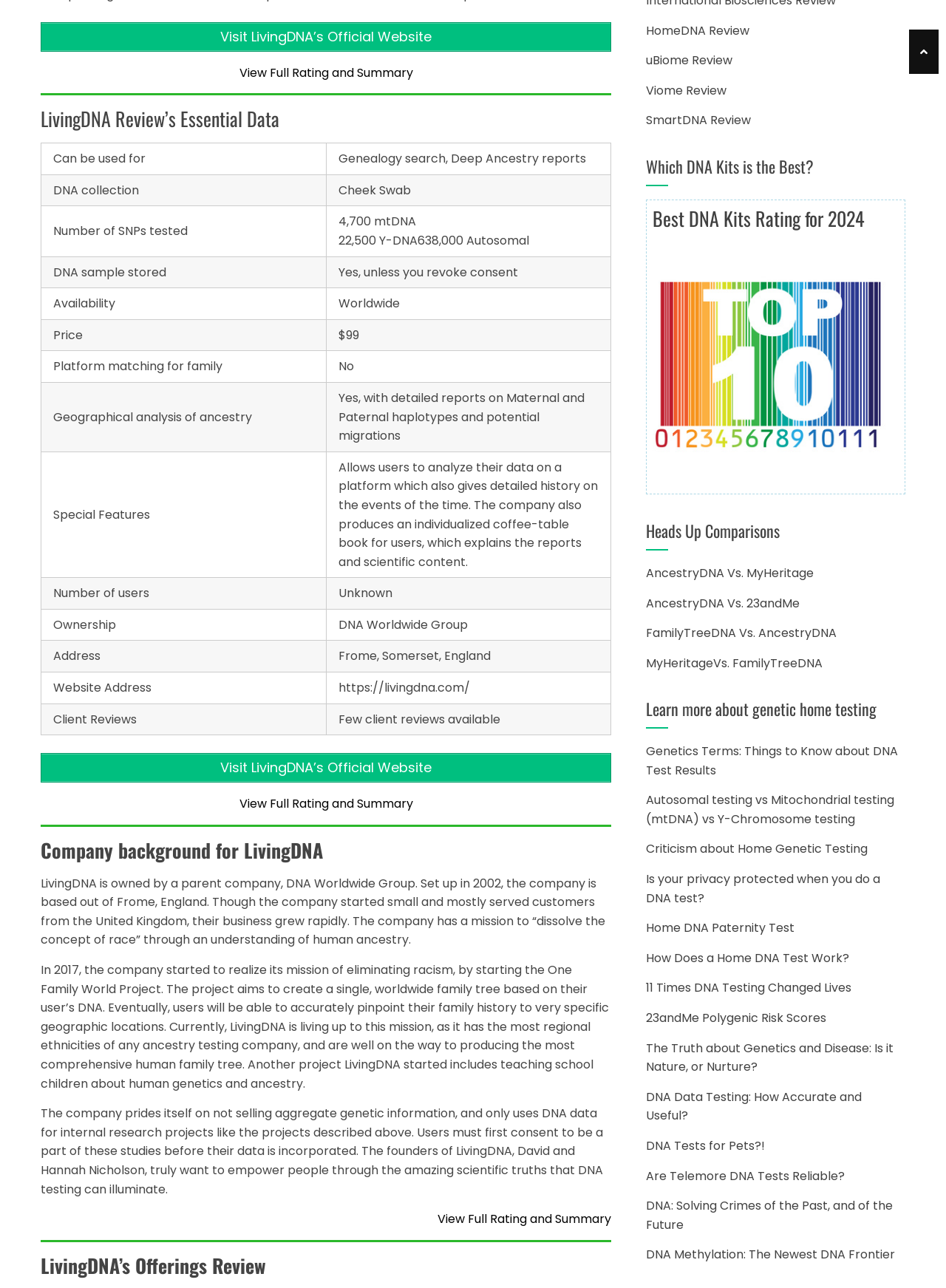Answer succinctly with a single word or phrase:
What is the name of the company reviewed on this webpage?

LivingDNA